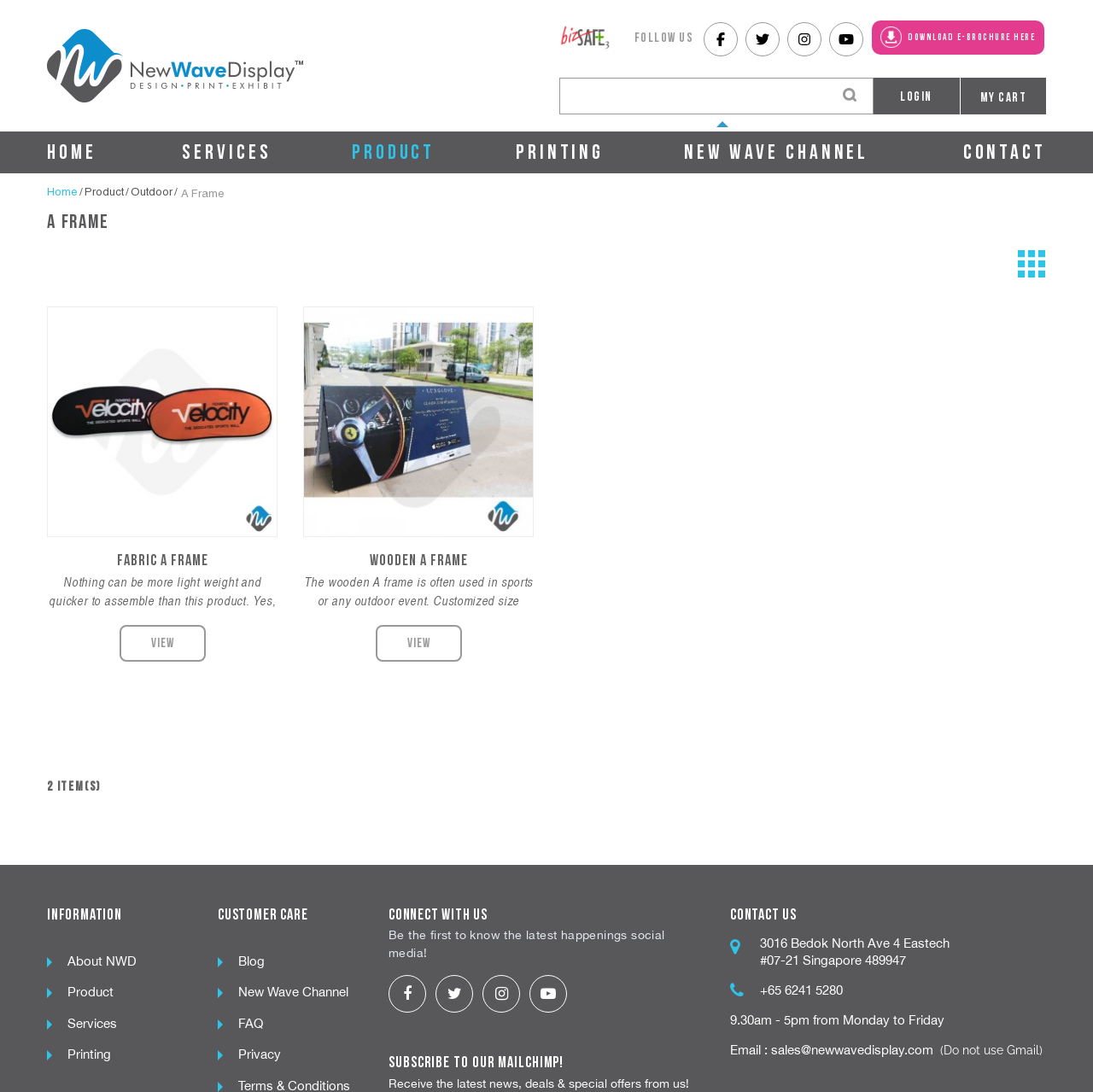Identify the bounding box coordinates of the area you need to click to perform the following instruction: "Call the hotline".

None